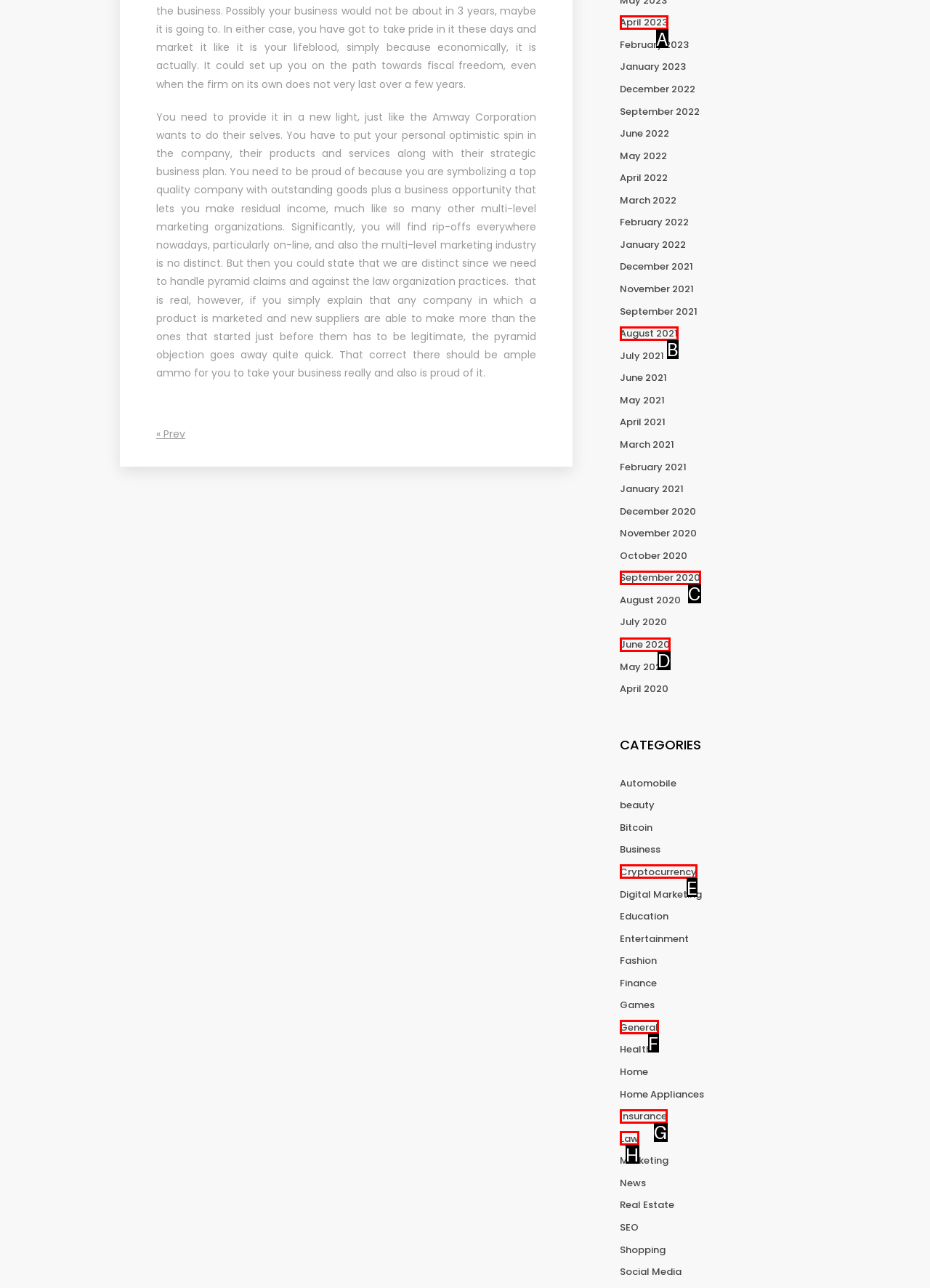Decide which letter you need to select to fulfill the task: Select the 'April 2023' option
Answer with the letter that matches the correct option directly.

A